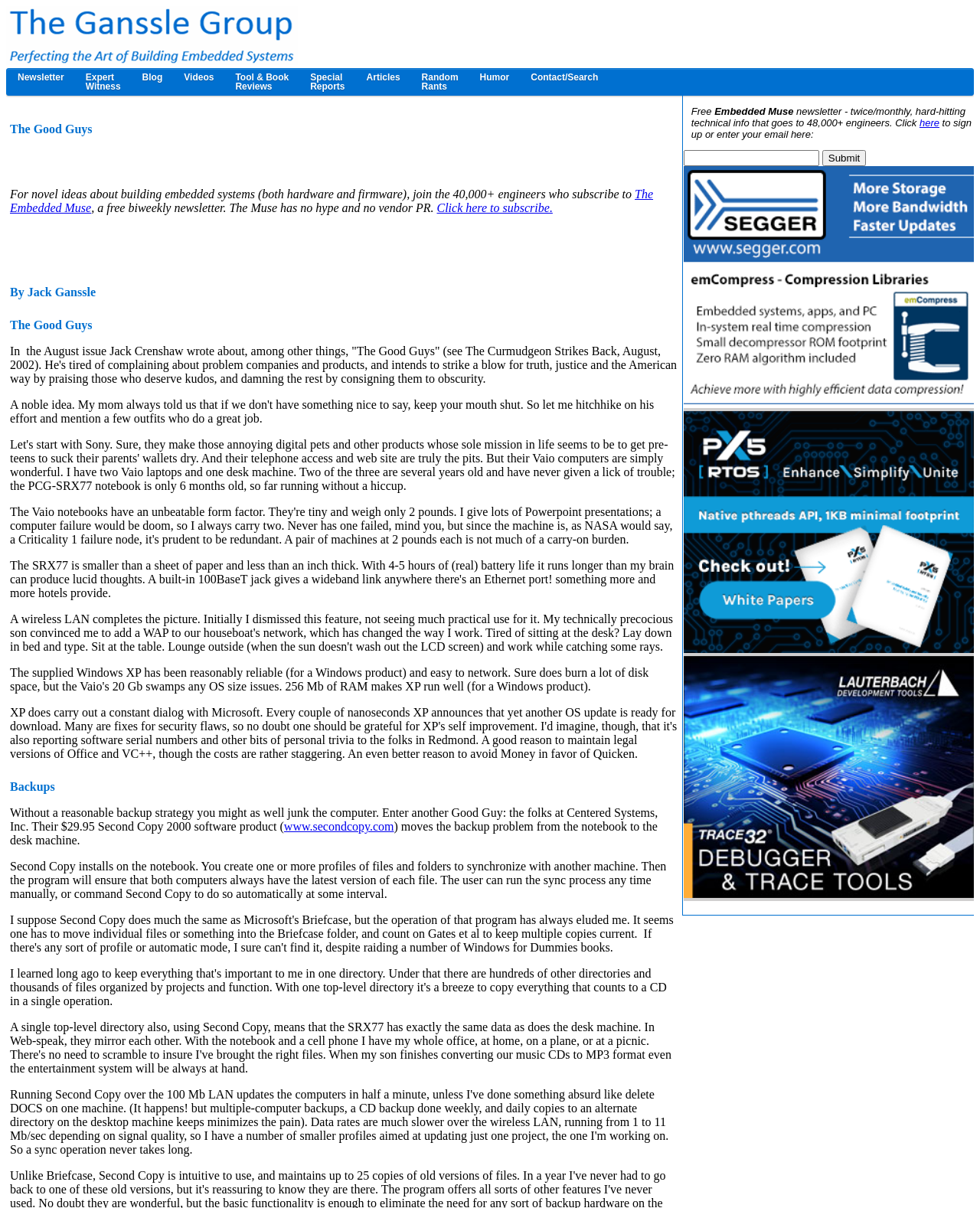Identify the bounding box coordinates of the region that should be clicked to execute the following instruction: "Sign in".

None